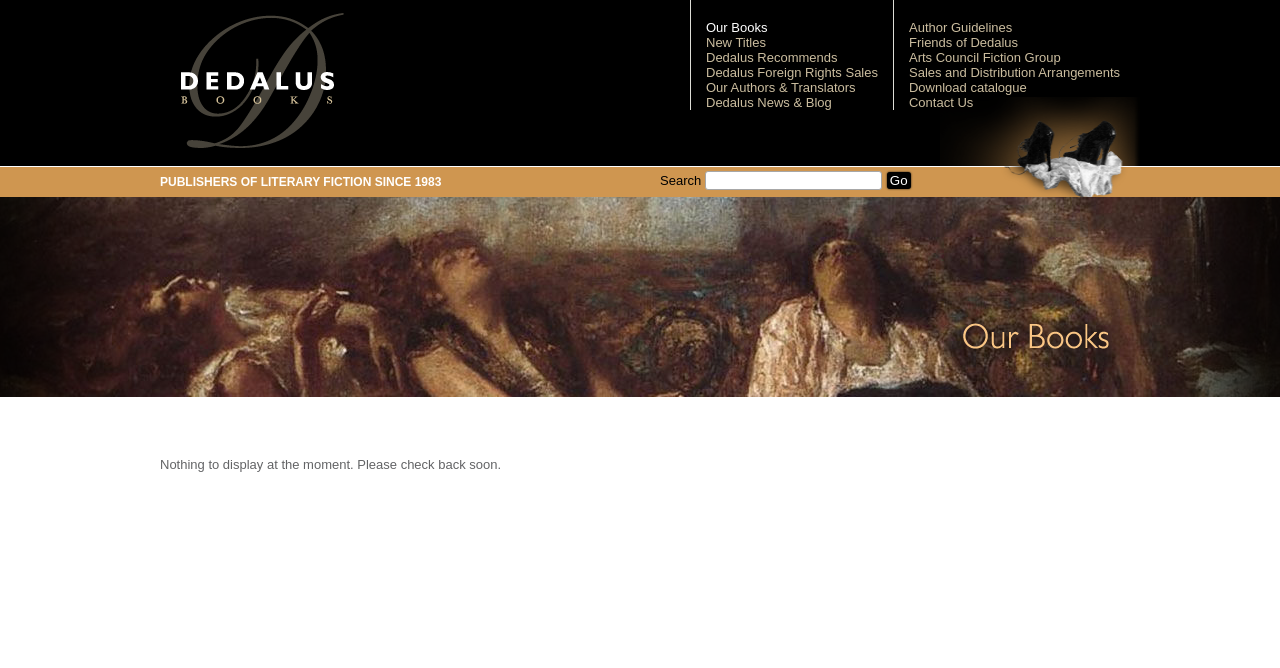Find the bounding box coordinates corresponding to the UI element with the description: "Skip the Costs of Hiring". The coordinates should be formatted as [left, top, right, bottom], with values as floats between 0 and 1.

None